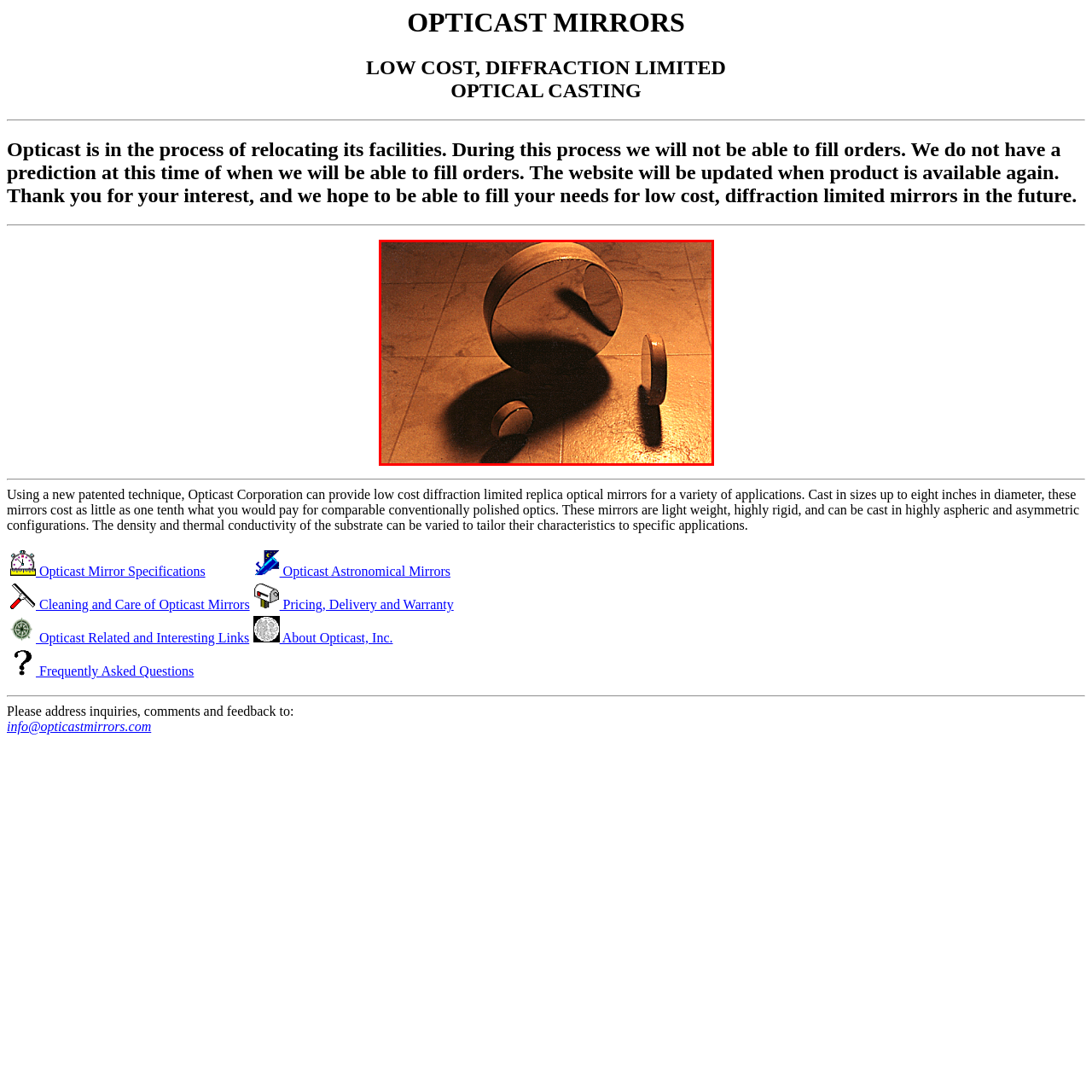What is the purpose of the Opticast Corporation?
Look closely at the area highlighted by the red bounding box and give a detailed response to the question.

According to the caption, the Opticast Corporation is known for producing low-cost, diffraction-limited optical casting suitable for various applications, which highlights their innovative capabilities.